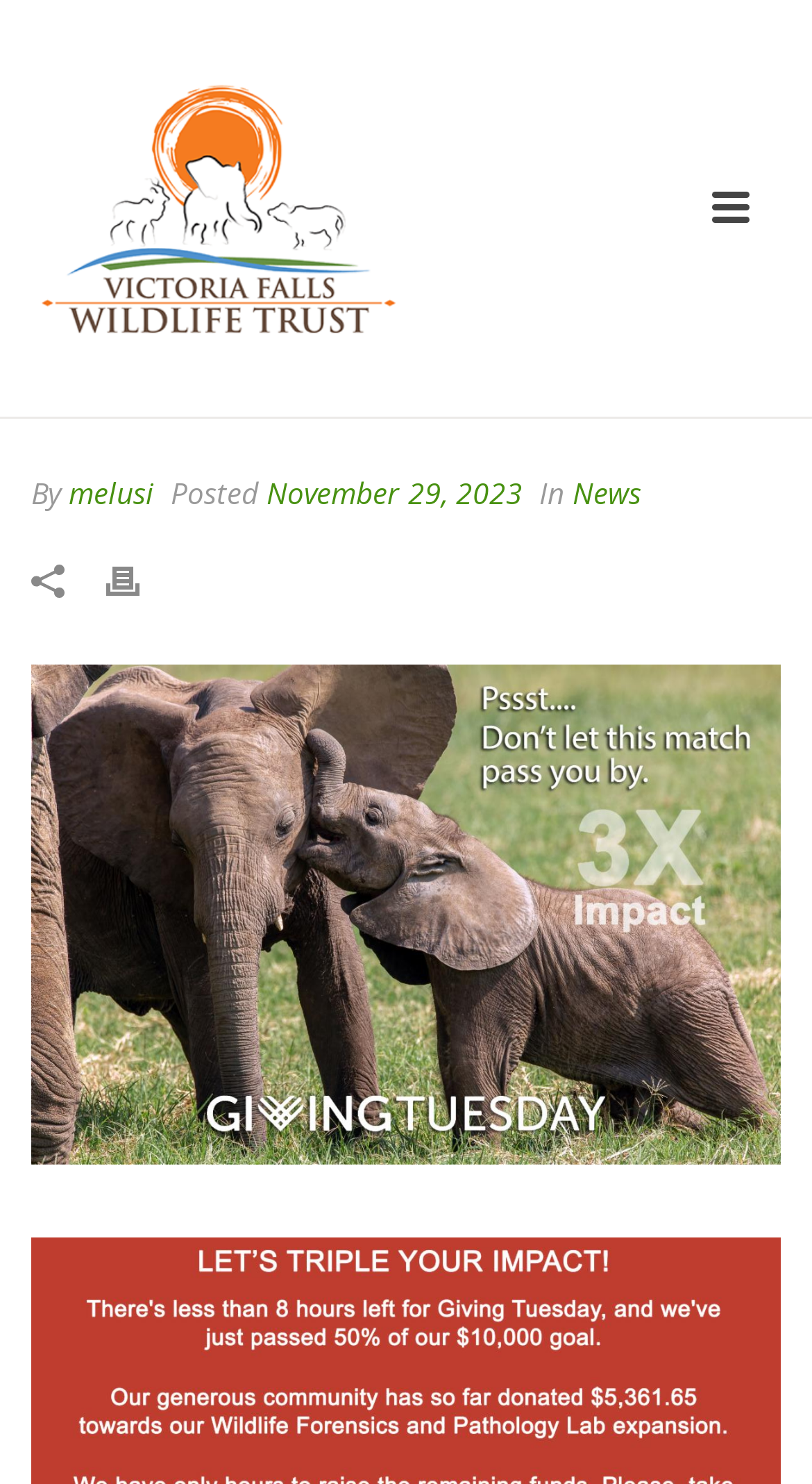Determine the bounding box coordinates for the UI element described. Format the coordinates as (top-left x, top-left y, bottom-right x, bottom-right y) and ensure all values are between 0 and 1. Element description: News

[0.705, 0.319, 0.79, 0.345]